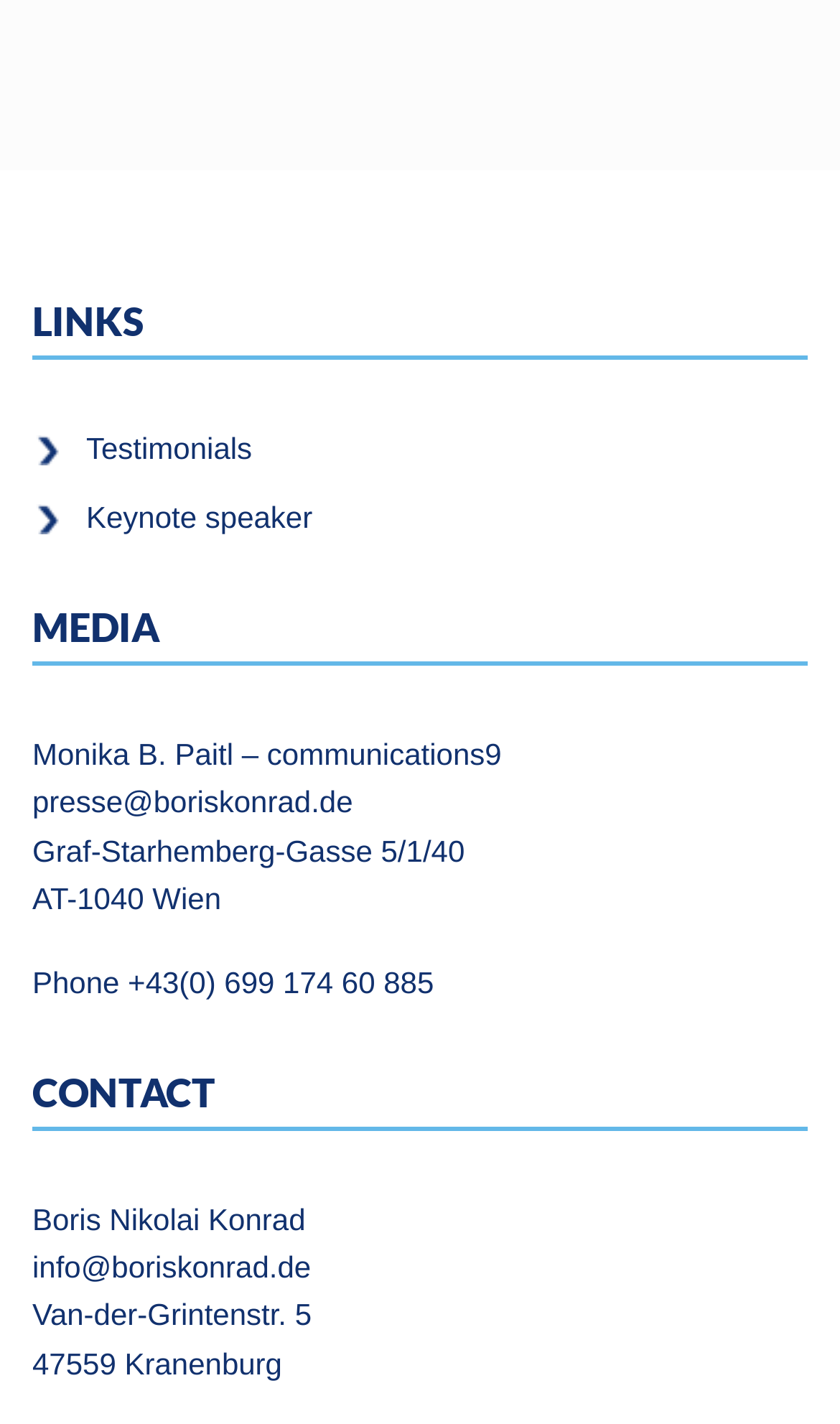What is the address of the speaker in Austria?
Can you give a detailed and elaborate answer to the question?

I found the address of the speaker in Austria by looking at the 'MEDIA' section, where I saw two static texts 'Graf-Starhemberg-Gasse 5/1/40' and 'AT-1040 Wien'.